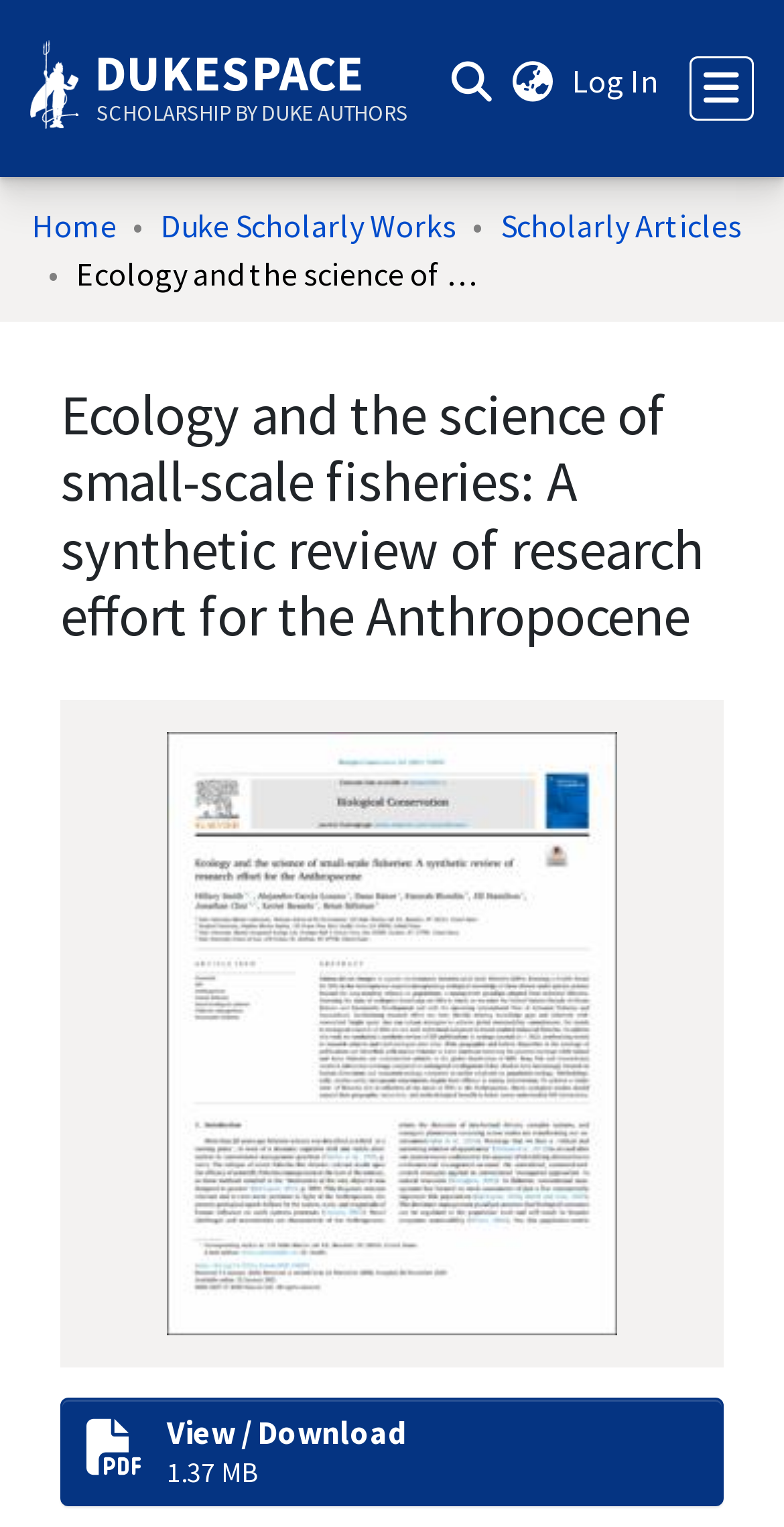Refer to the image and provide a thorough answer to this question:
What is the file size of the downloadable file?

I looked at the link with the text ' View / Download' and found that the file size is 1.37 MB, which is mentioned next to the download link.